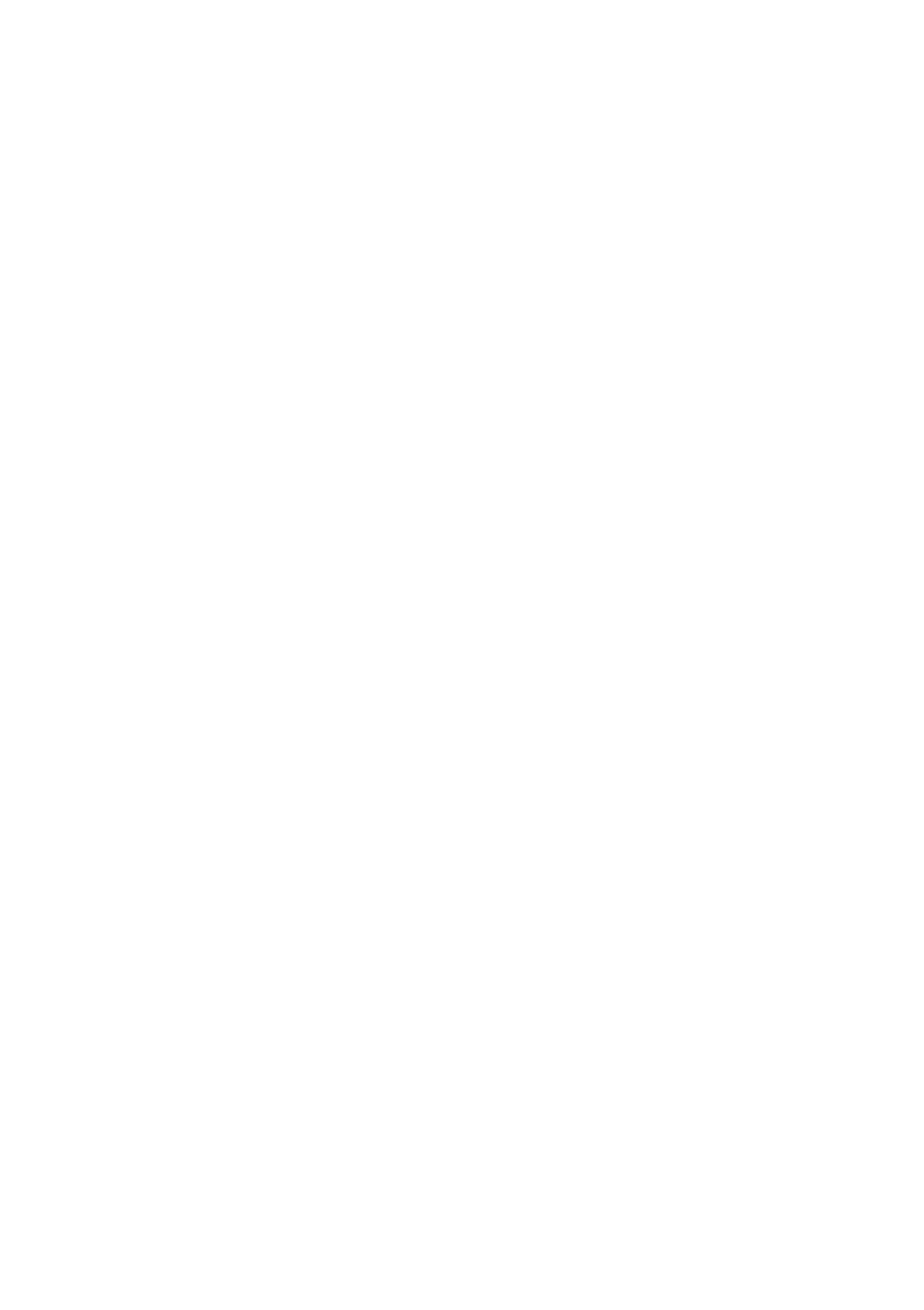Provide the bounding box coordinates of the UI element this sentence describes: "24-h Hotline".

[0.038, 0.747, 0.962, 0.805]